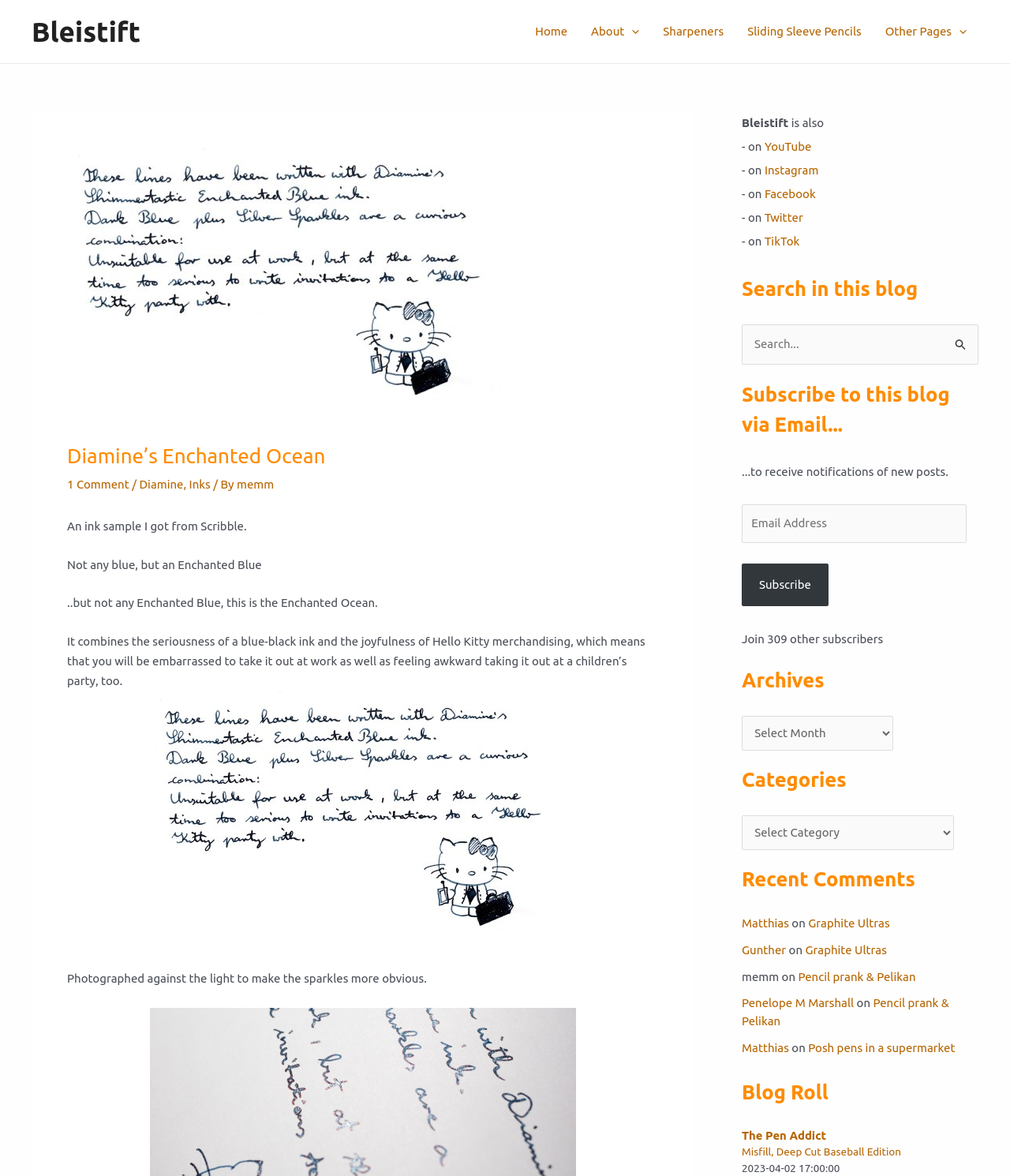Locate the bounding box of the UI element described in the following text: "Sliding Sleeve Pencils".

[0.728, 0.0, 0.865, 0.054]